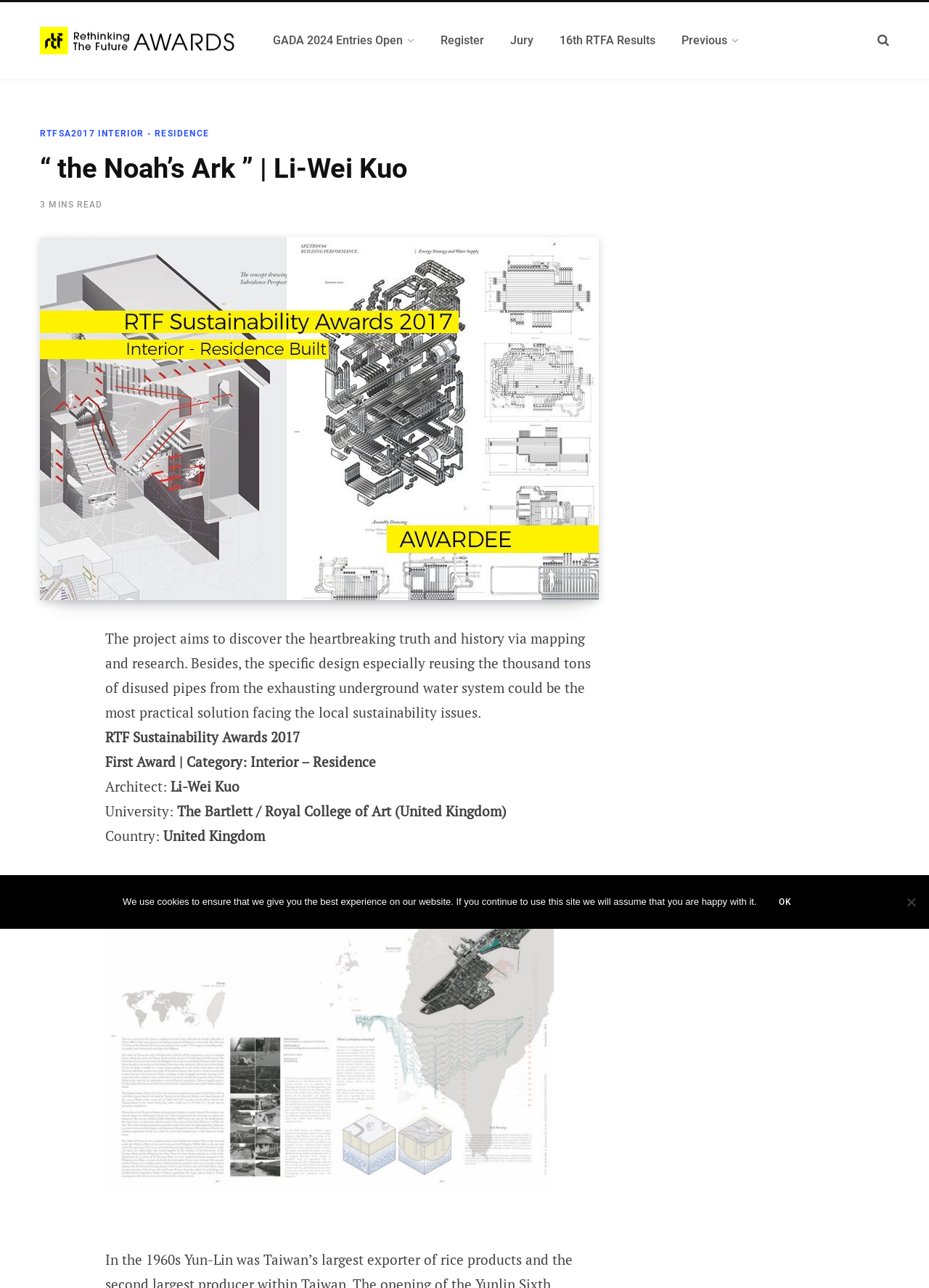What is the name of the project?
Using the information from the image, provide a comprehensive answer to the question.

The name of the project can be found in the heading element, which is '“ the Noah’s Ark ” | Li-Wei Kuo'. This heading is a child element of the HeaderAsNonLandmark element, indicating that it is a main heading on the webpage.